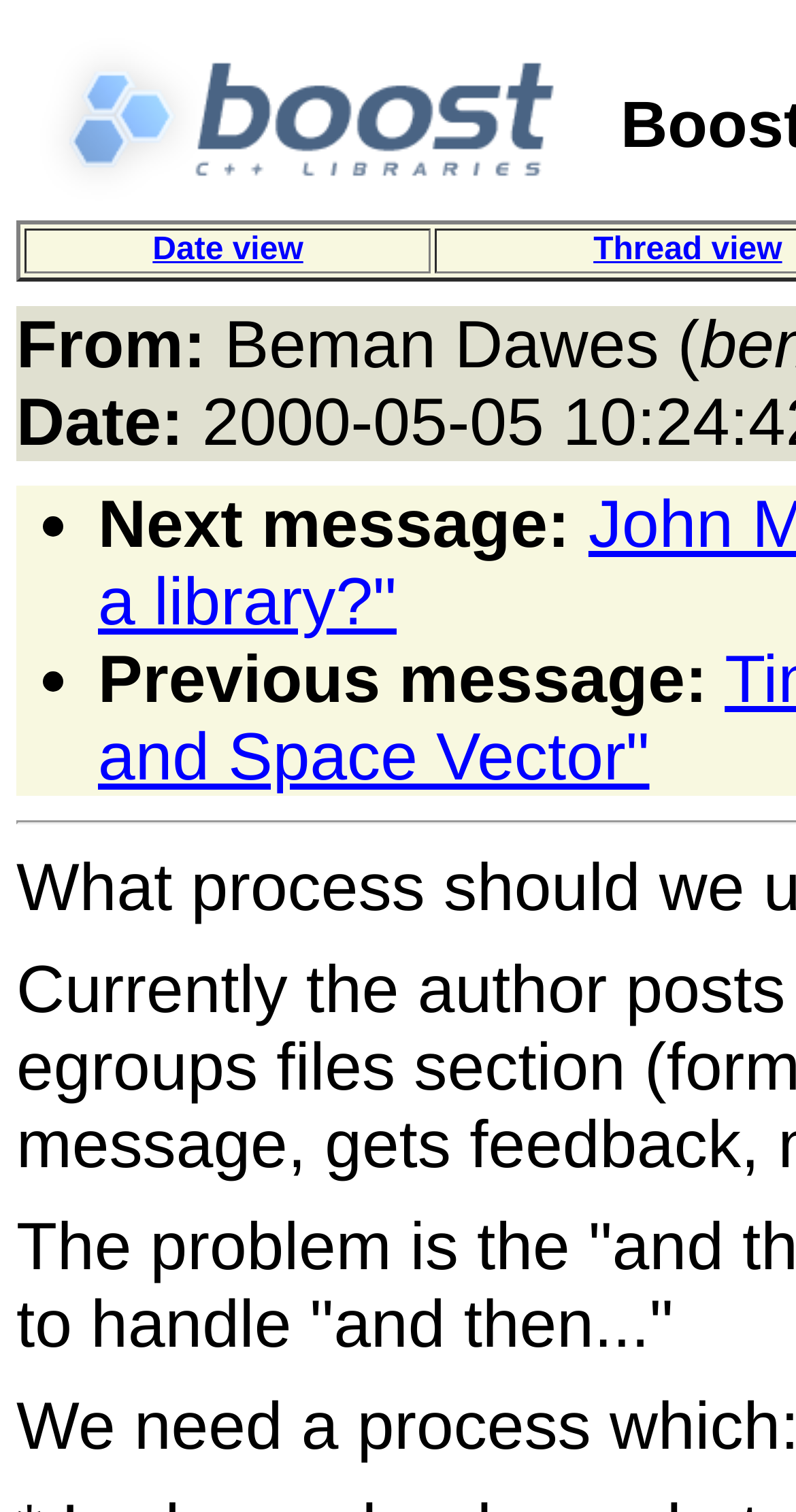Answer the question below in one word or phrase:
What are the two view options?

Date view and Thread view